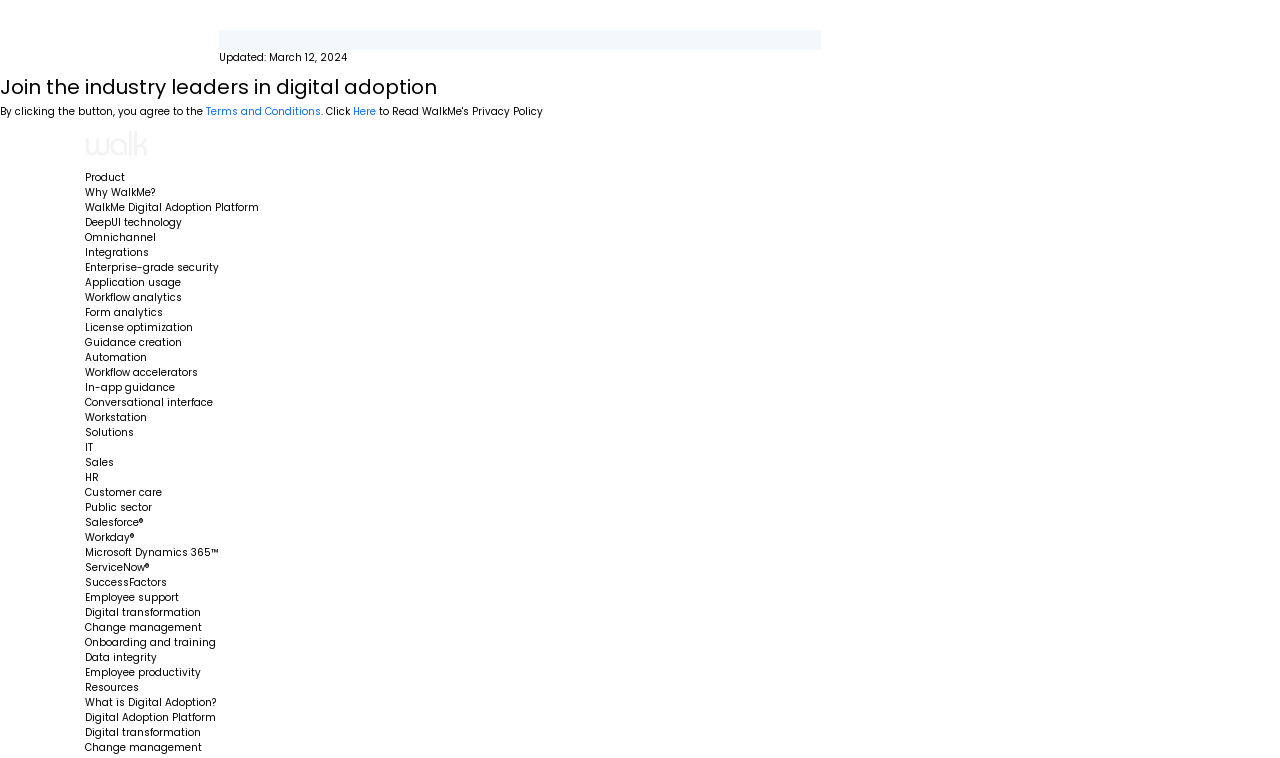Please determine the bounding box coordinates of the clickable area required to carry out the following instruction: "Learn about 'Why WalkMe?'". The coordinates must be four float numbers between 0 and 1, represented as [left, top, right, bottom].

[0.066, 0.244, 0.121, 0.264]